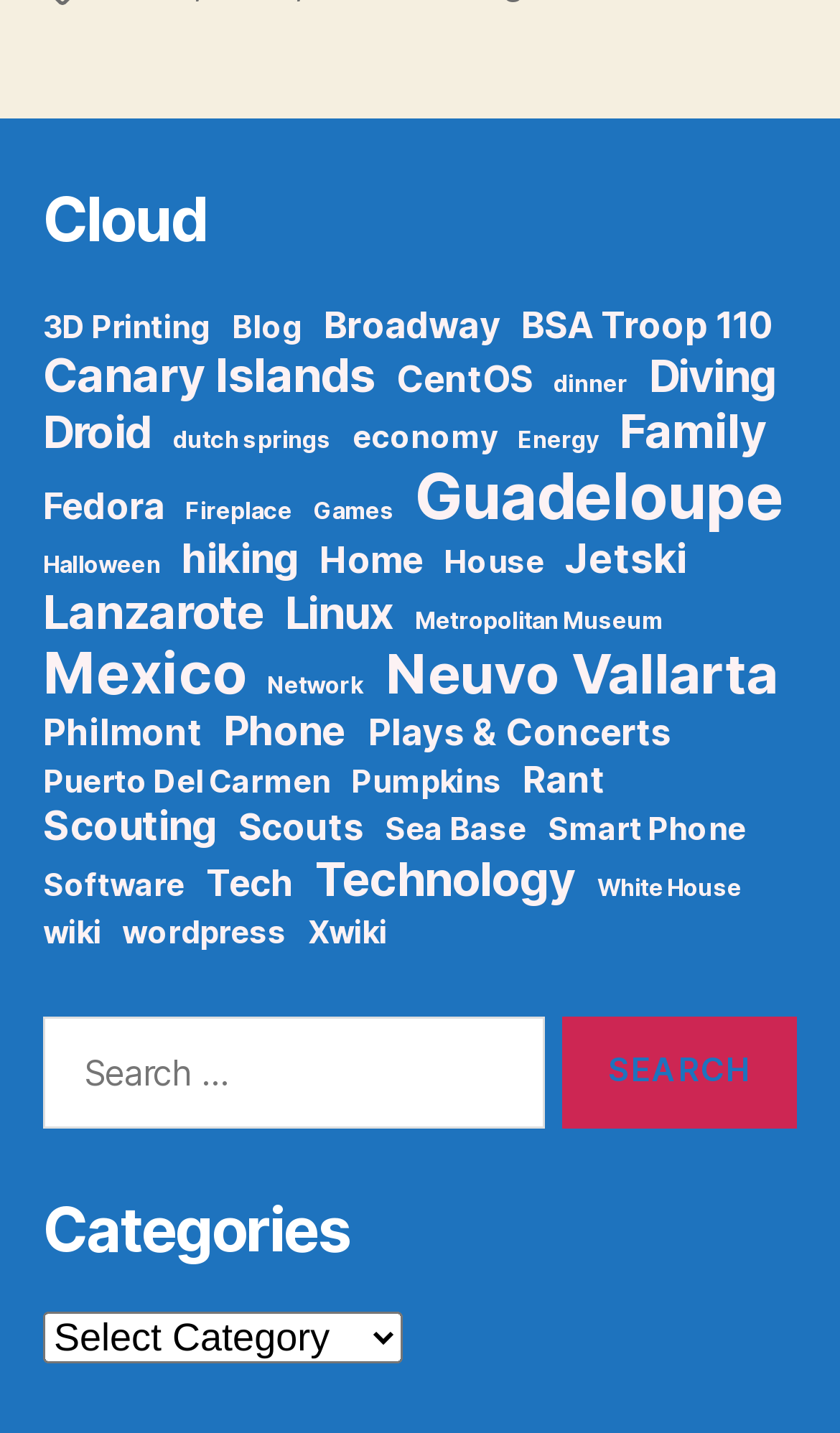Identify the bounding box coordinates for the UI element described as follows: Fireplace. Use the format (top-left x, top-left y, bottom-right x, bottom-right y) and ensure all values are floating point numbers between 0 and 1.

[0.221, 0.347, 0.348, 0.366]